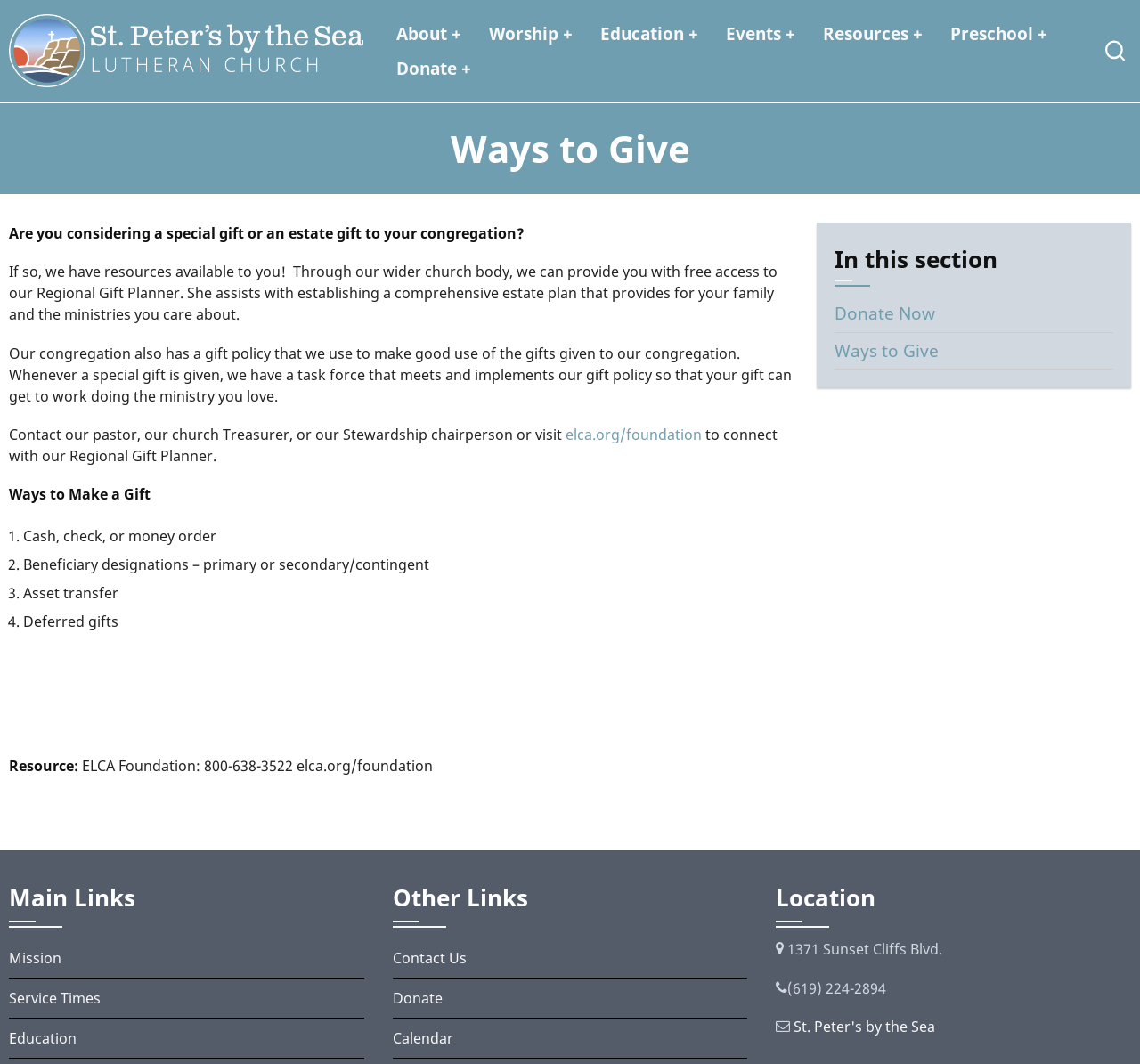Refer to the image and provide a thorough answer to this question:
What is the address of St. Peter's by the Sea?

The address is mentioned in the Location section of the webpage, which is 1371 Sunset Cliffs Blvd.